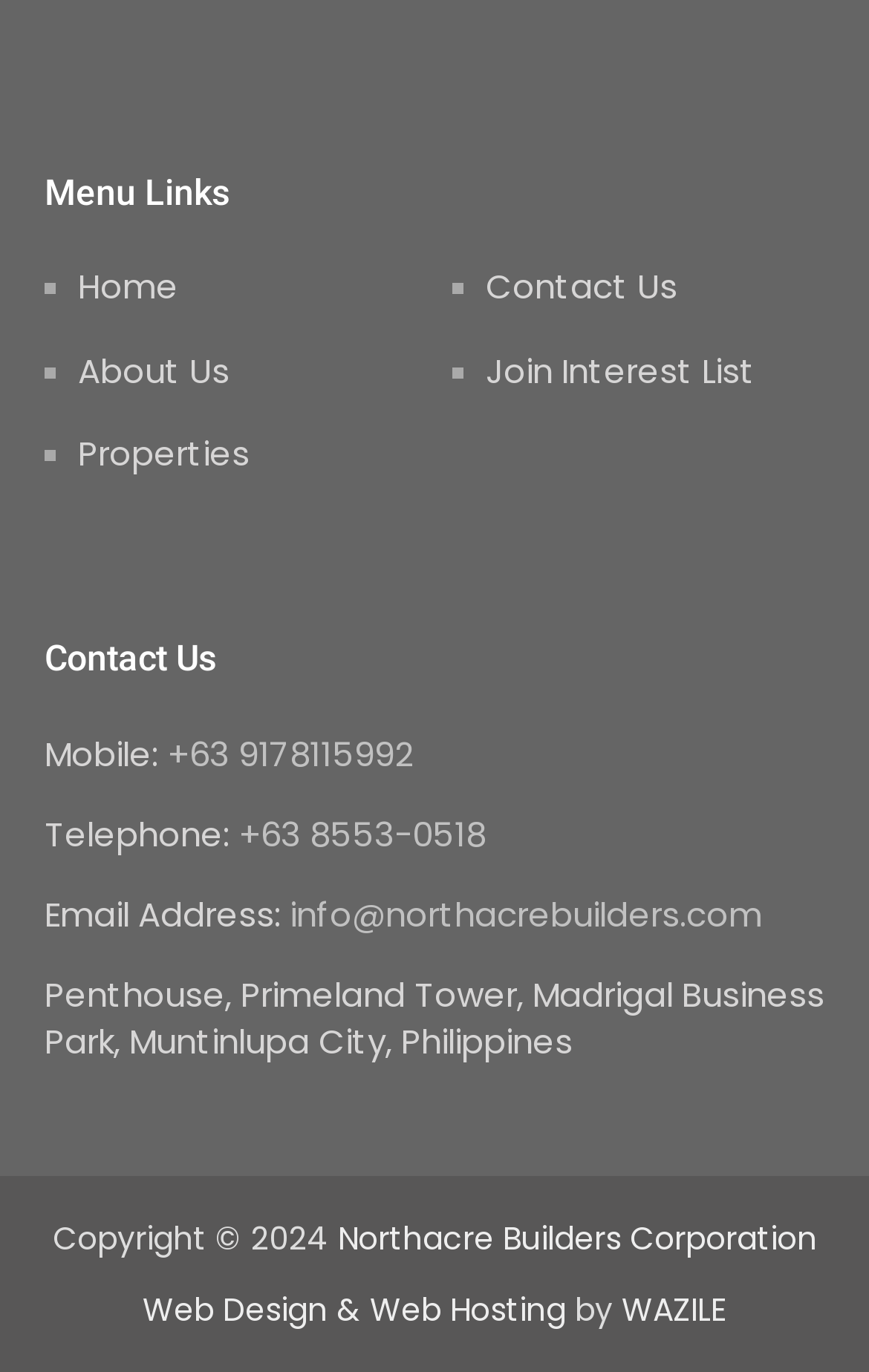Find the bounding box coordinates of the area that needs to be clicked in order to achieve the following instruction: "view properties". The coordinates should be specified as four float numbers between 0 and 1, i.e., [left, top, right, bottom].

[0.09, 0.313, 0.287, 0.347]